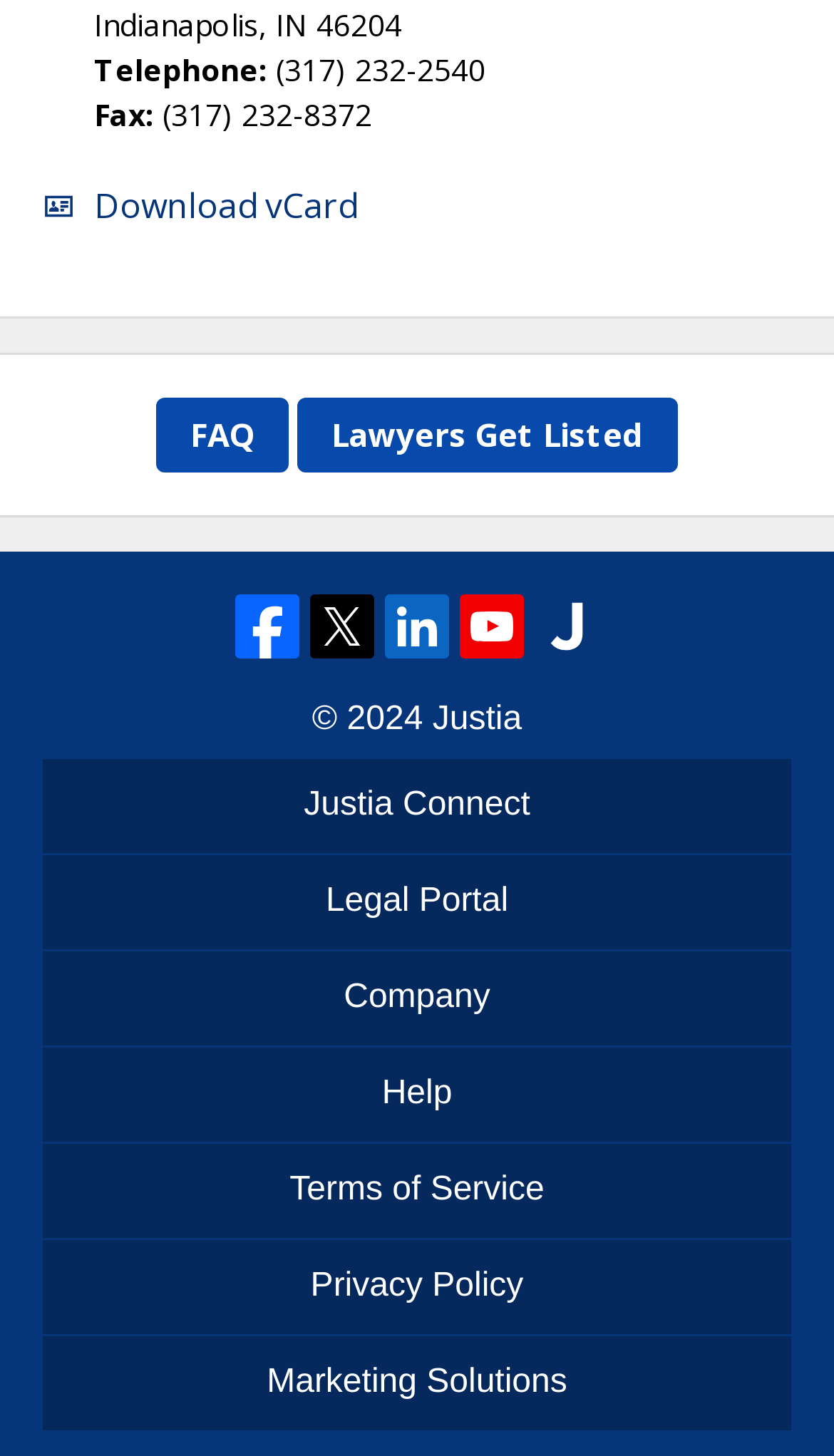Find and indicate the bounding box coordinates of the region you should select to follow the given instruction: "View Justia Connect".

[0.051, 0.521, 0.949, 0.585]